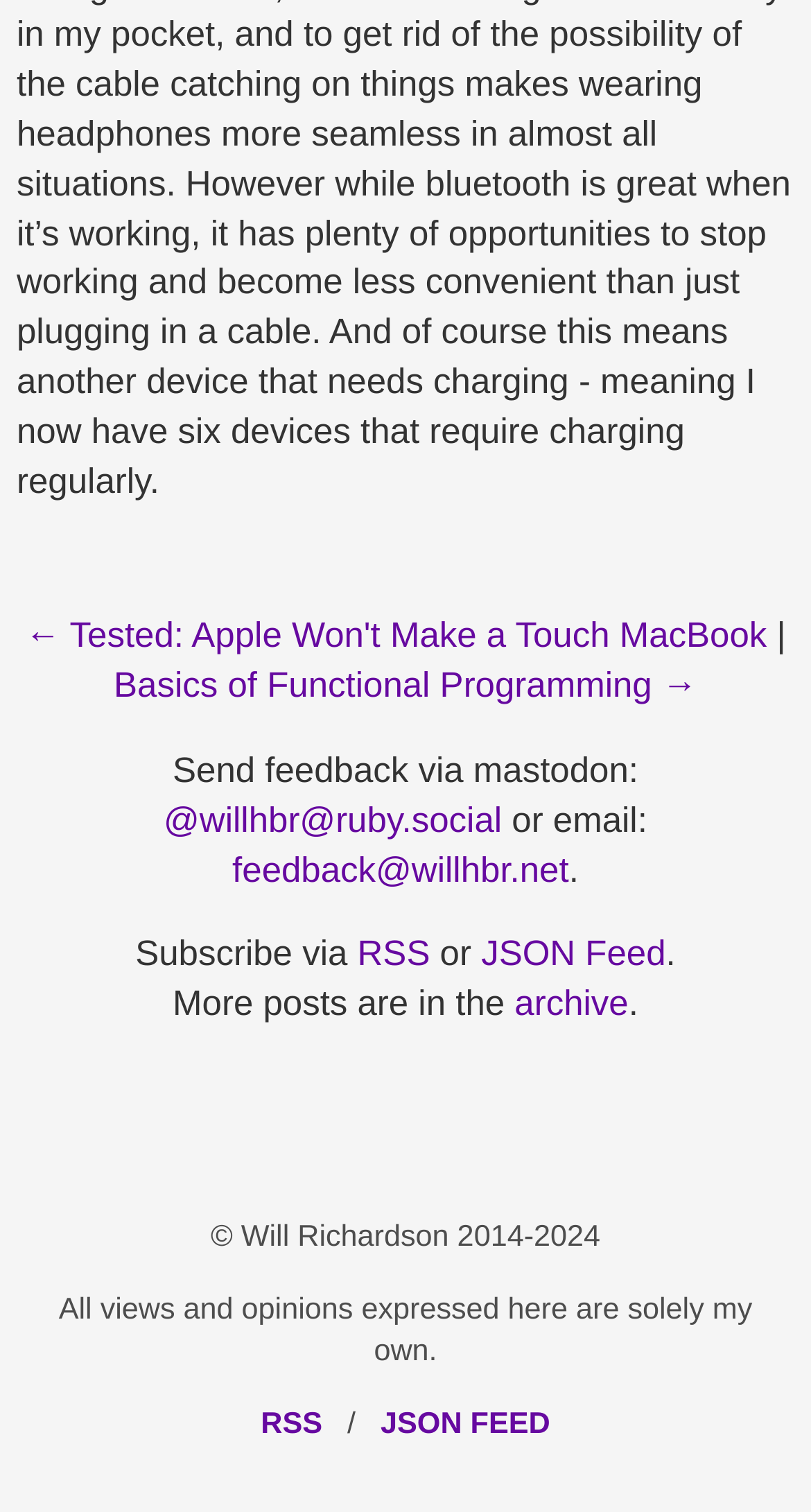Please identify the bounding box coordinates of the element that needs to be clicked to perform the following instruction: "Go to the previous article".

[0.031, 0.408, 0.946, 0.434]